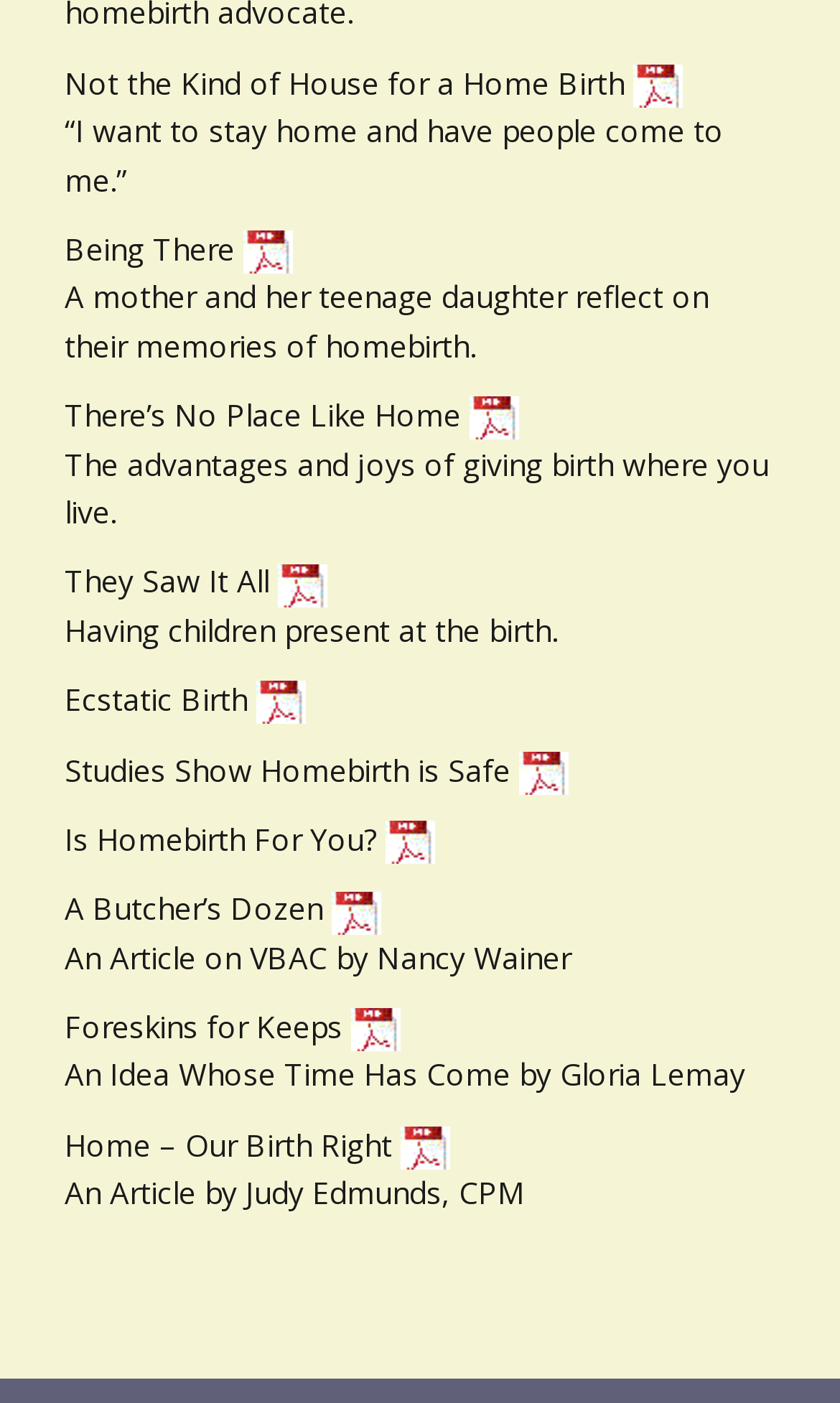Please identify the bounding box coordinates of the element that needs to be clicked to execute the following command: "Learn about 'Ecstatic Birth'". Provide the bounding box using four float numbers between 0 and 1, formatted as [left, top, right, bottom].

[0.305, 0.484, 0.364, 0.513]